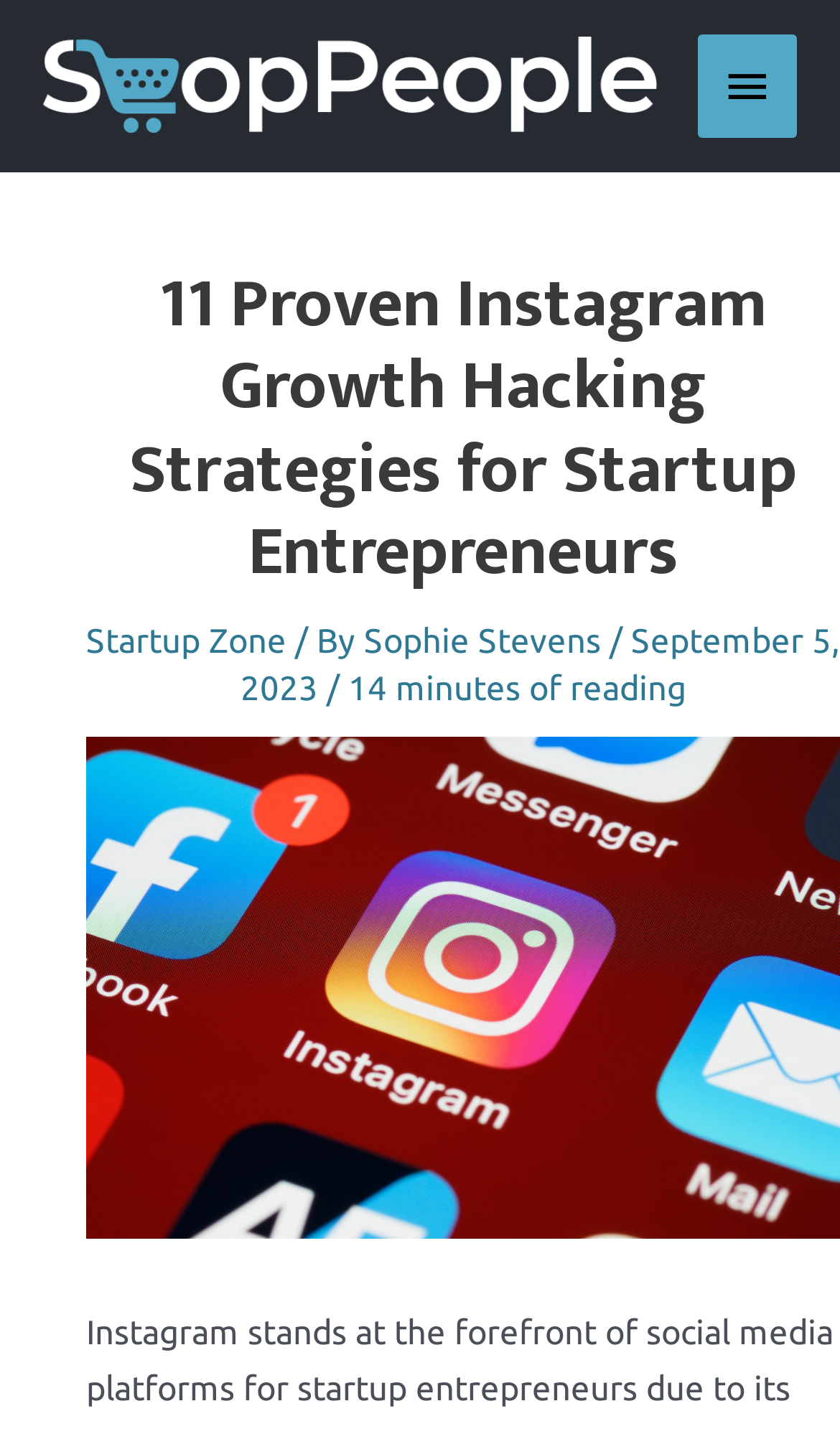What is the date of the article?
Look at the image and respond with a one-word or short-phrase answer.

September 5, 2023